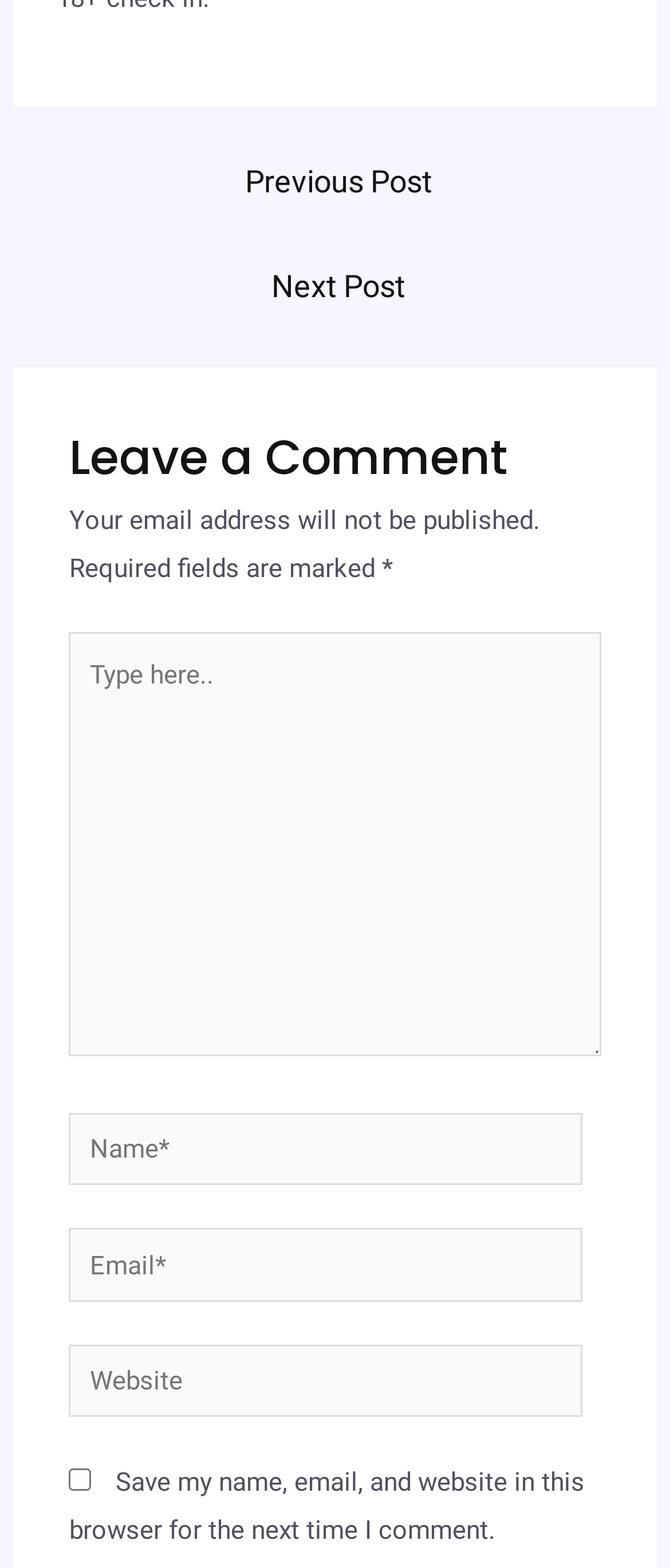What is the warning message below the comment form?
Please give a detailed and elaborate answer to the question.

Below the comment form, there is a static text element that reads 'Your email address will not be published.' This is a warning message to inform commenters that their email address will not be made public.